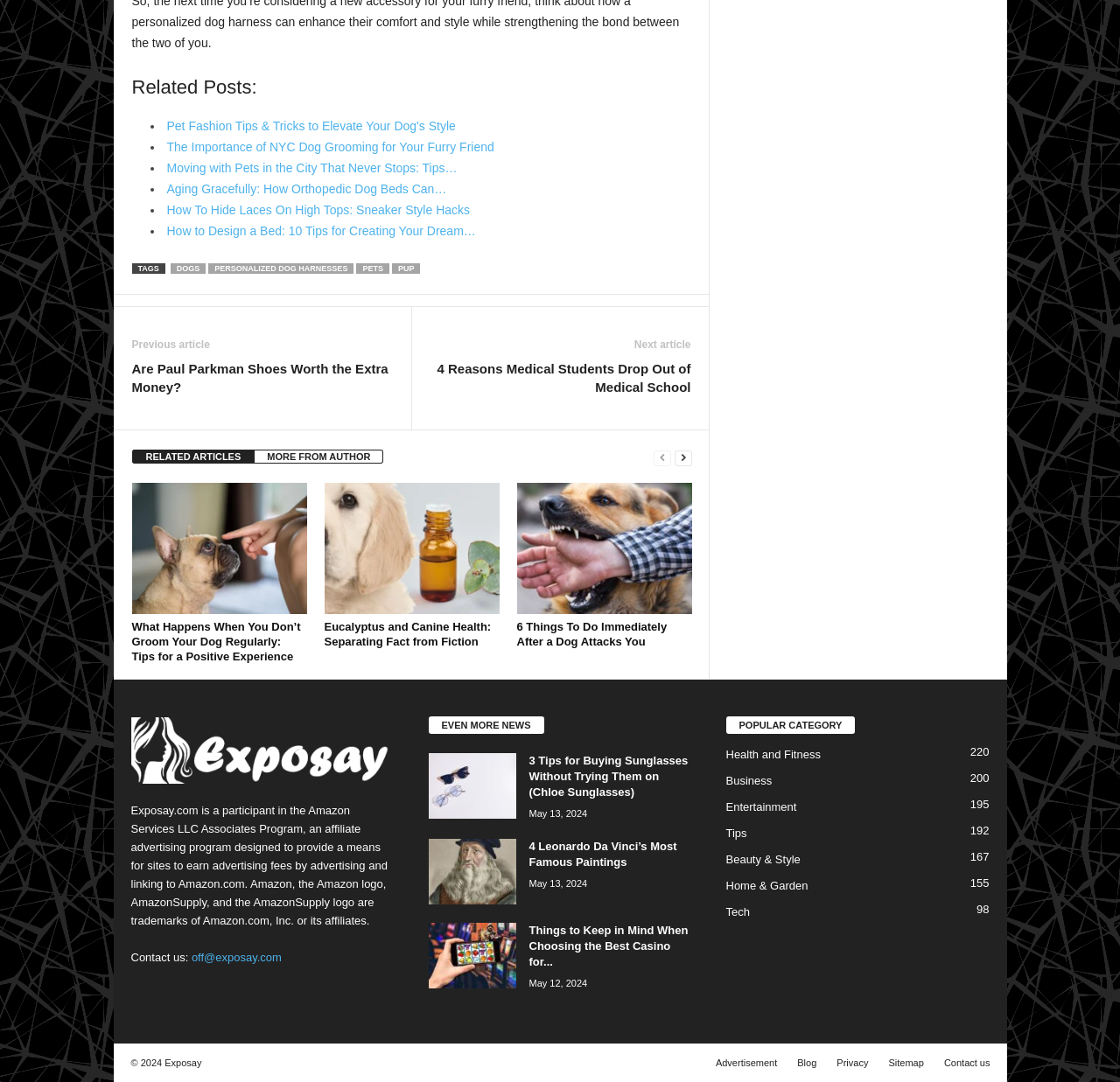What is the purpose of the 'Contact us:' section?
Please look at the screenshot and answer using one word or phrase.

To provide contact information